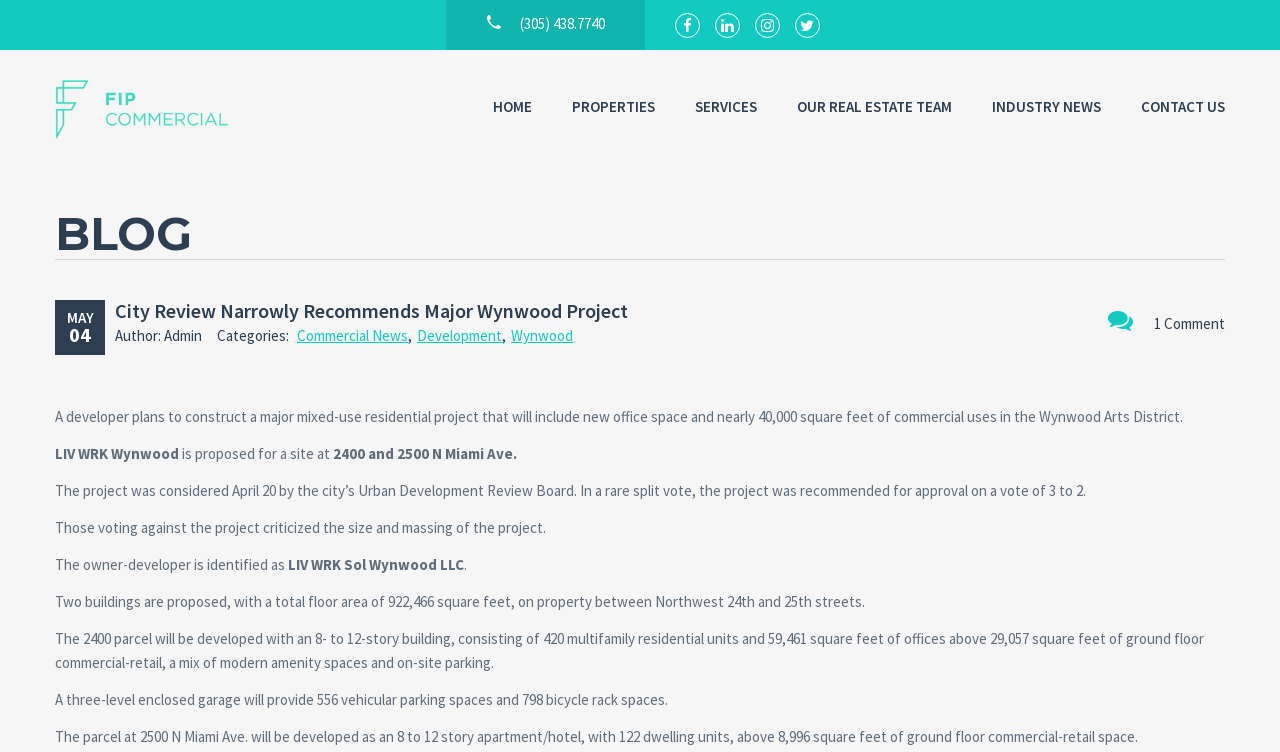What is the total floor area of the proposed project?
Using the visual information, reply with a single word or short phrase.

922,466 square feet